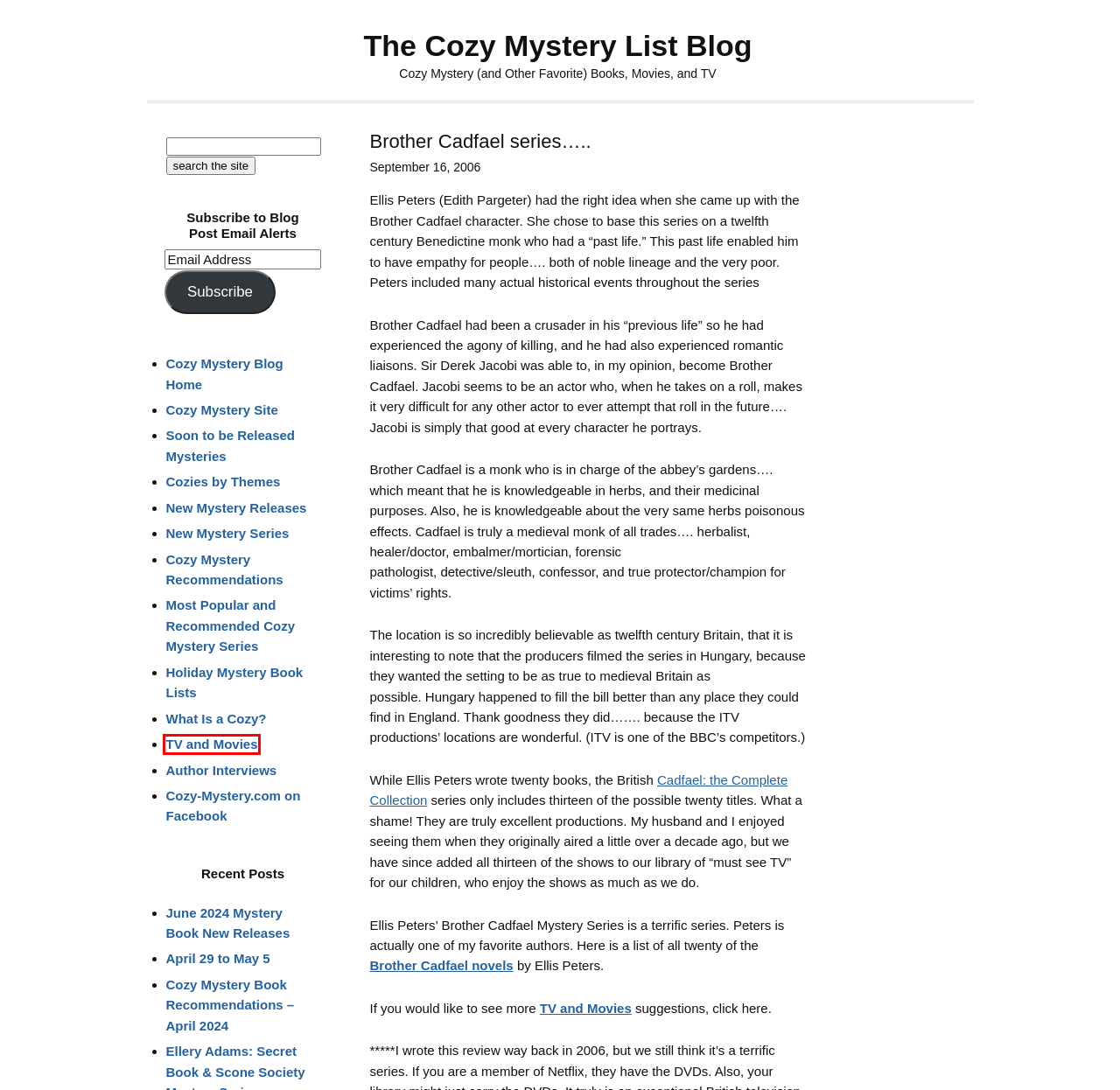Given a webpage screenshot with a red bounding box around a particular element, identify the best description of the new webpage that will appear after clicking on the element inside the red bounding box. Here are the candidates:
A. Most Popular and Recommended Cozy Mystery Series – The Cozy Mystery List Blog
B. Cozy Mystery TV and Movies | Cozy Mystery List
C. April 29 to May 5 – The Cozy Mystery List Blog
D. Holiday Mystery Book List | Cozy Mystery List
E. What Makes a Cozy Just That? | Cozy Mystery List
F. Ellis Peters | Cozy Mystery List
G. Author Interviews | Cozy Mystery List
H. Soon to be Released Mysteries – The Cozy Mystery List Blog

B